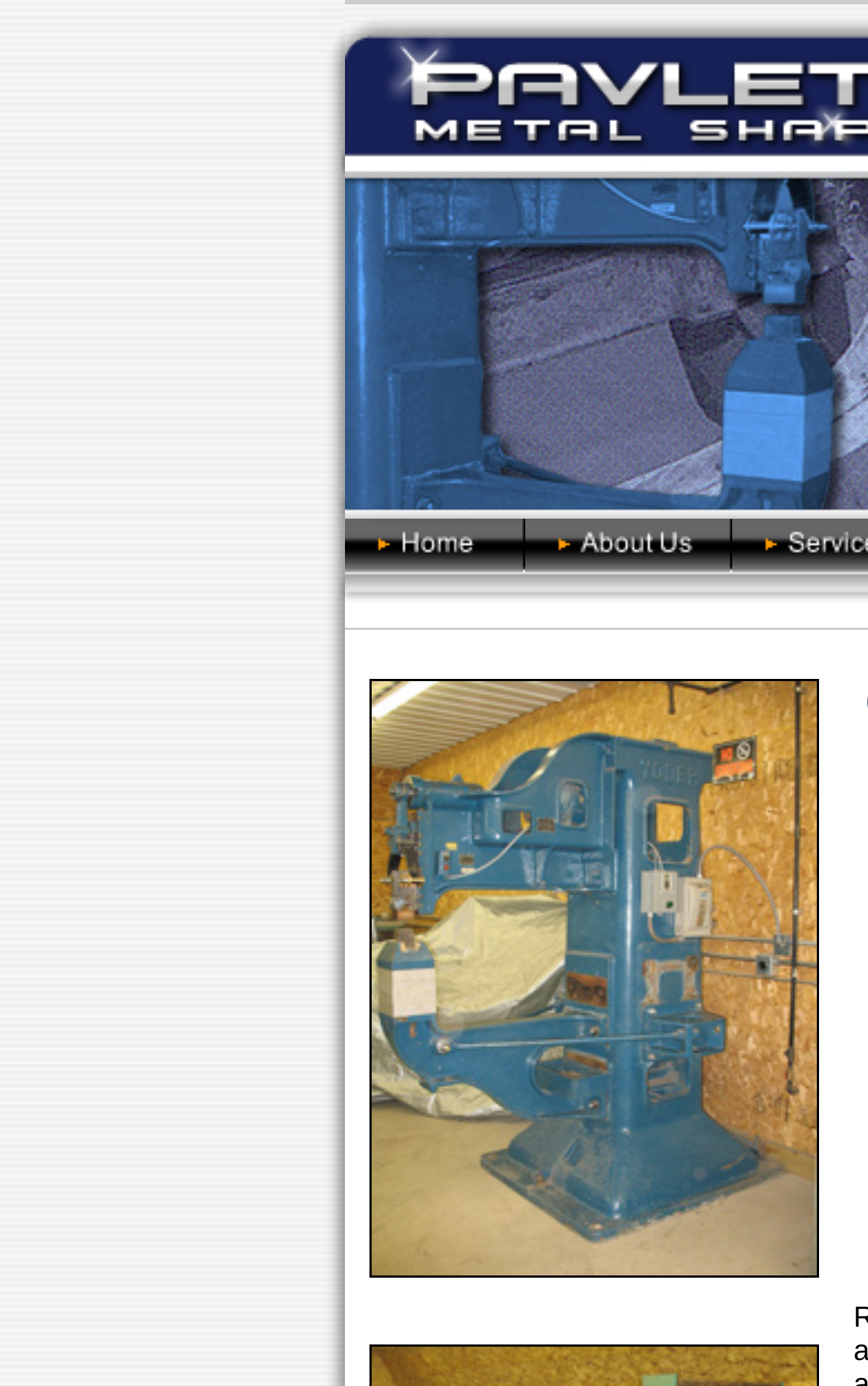Please answer the following question using a single word or phrase: 
How many table rows are there?

2